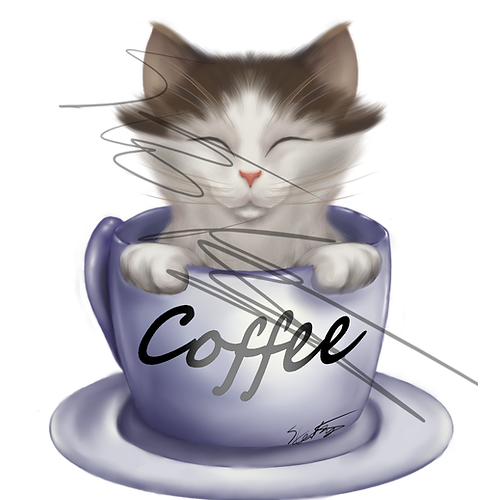What is written on the front of the cup?
Please answer the question with as much detail and depth as you can.

According to the caption, the word 'Coffee' is artistically inscribed in a bold, flowing script across the front of the cup, emphasizing the theme.